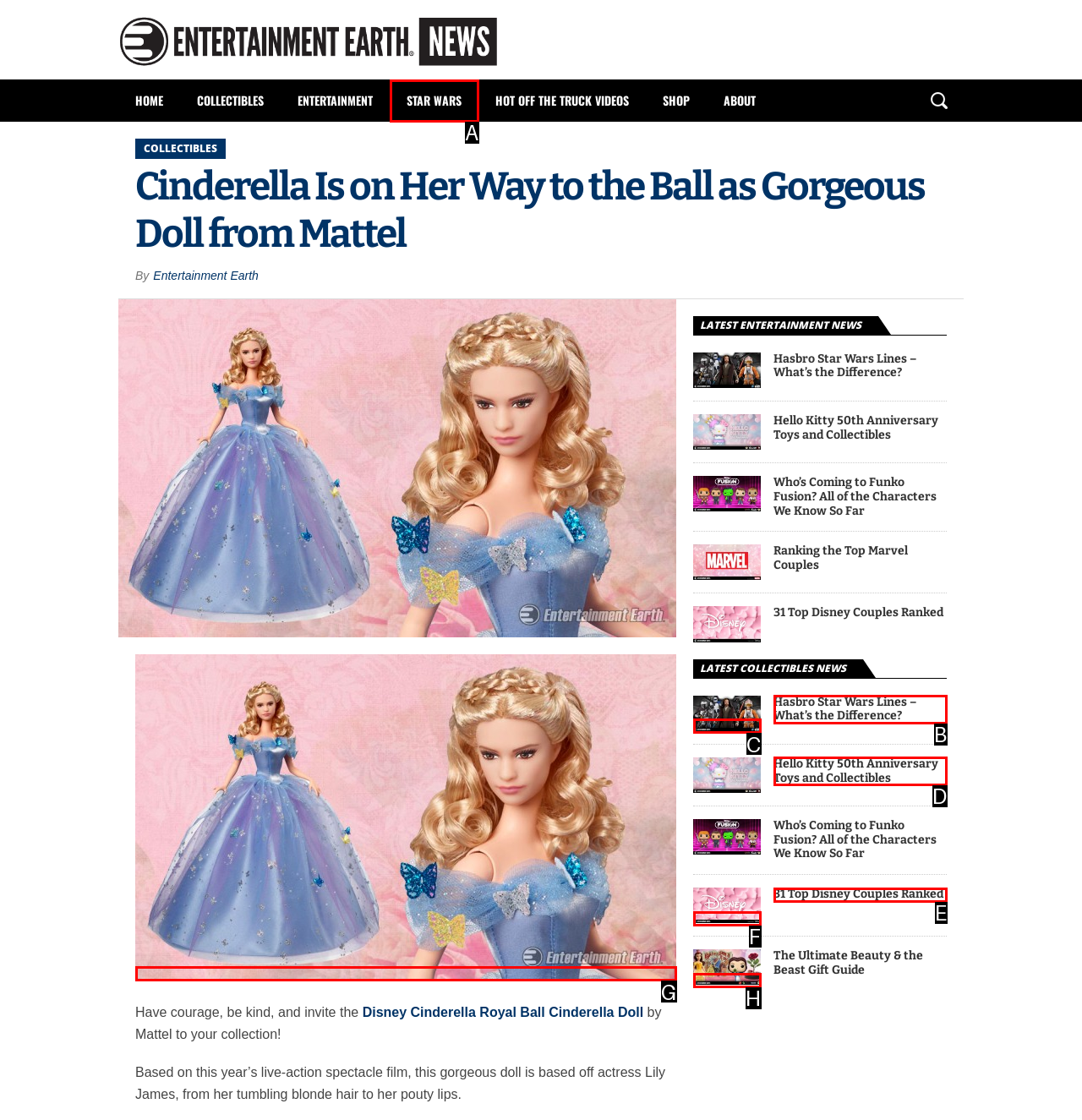Based on the given description: alt="Cinderella Doll", determine which HTML element is the best match. Respond with the letter of the chosen option.

G